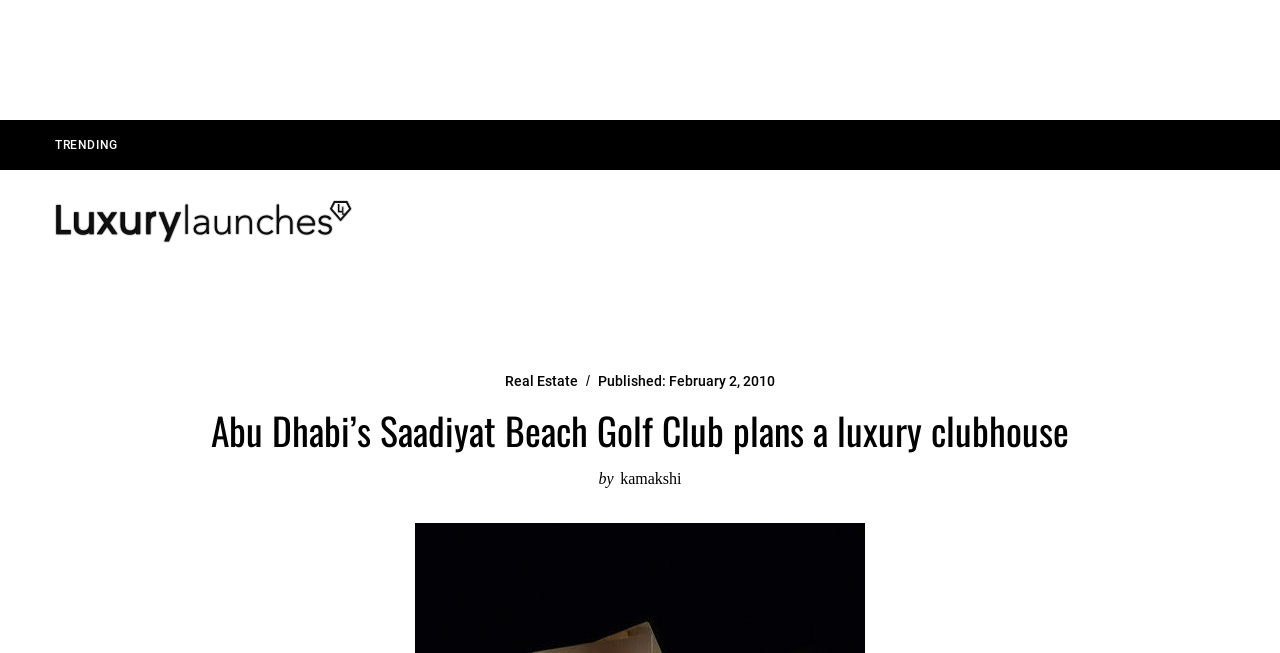Can you find the bounding box coordinates for the element to click on to achieve the instruction: "Read NEWS"?

[0.098, 0.427, 0.169, 0.518]